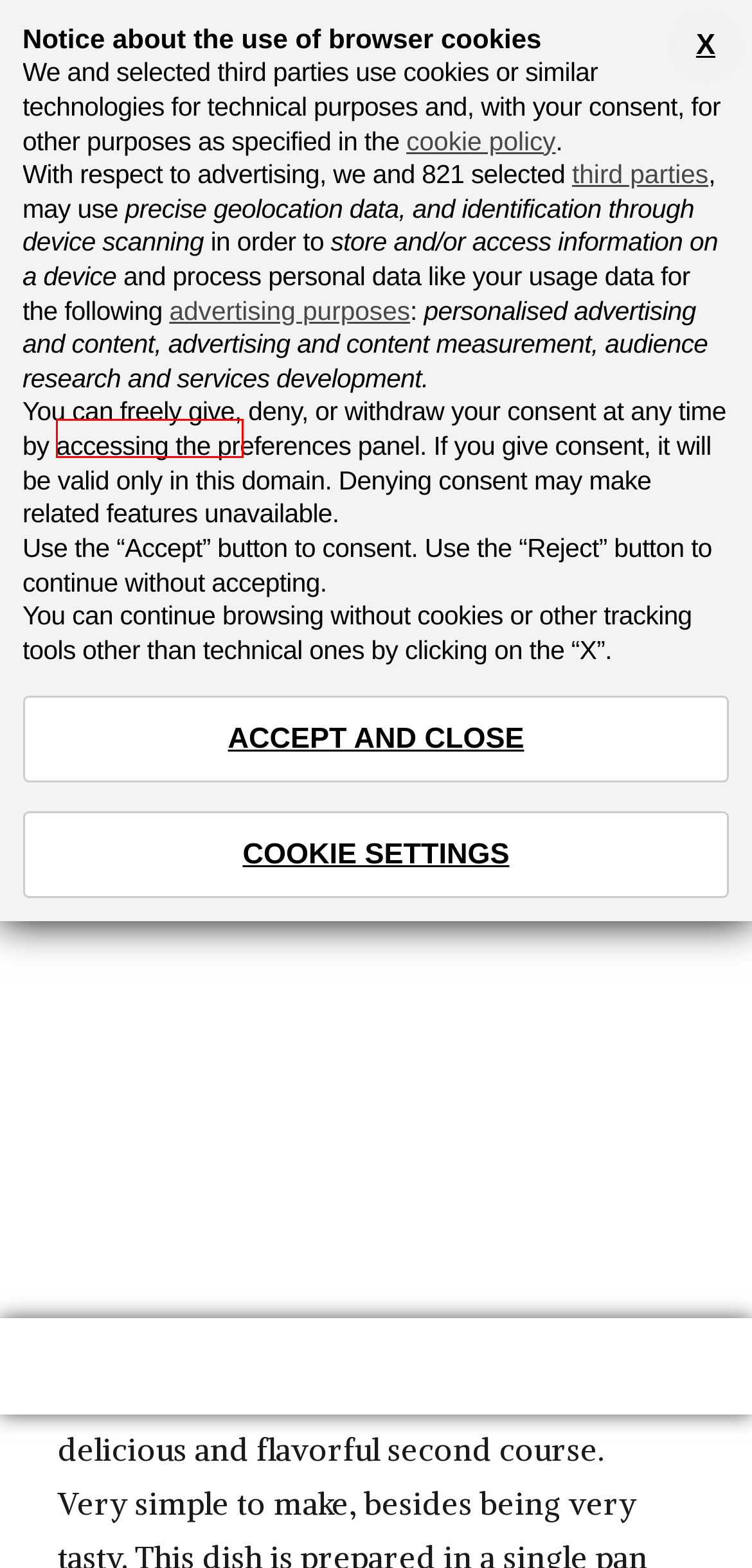A screenshot of a webpage is given with a red bounding box around a UI element. Choose the description that best matches the new webpage shown after clicking the element within the red bounding box. Here are the candidates:
A. Cookie Policy of blog.giallozafferano.com/mydiaryofitalianrecipes
B. mydiaryofitalianrecipes, Autore presso My diary of italian recipes
C. Second course Archivi - My diary of italian recipes
D. My diary of italian recipes - from Italy with love
E. Main course Archivi - My diary of italian recipes
F. Tognana Great Stone, Set 3 Padelle 20/24/28 cm, Alluminio, Grigio : Amazon.it: Casa e cucina
G. 30 minutes recipes Archivi - My diary of italian recipes
H. Easy Dinner Archivi - My diary of italian recipes

H